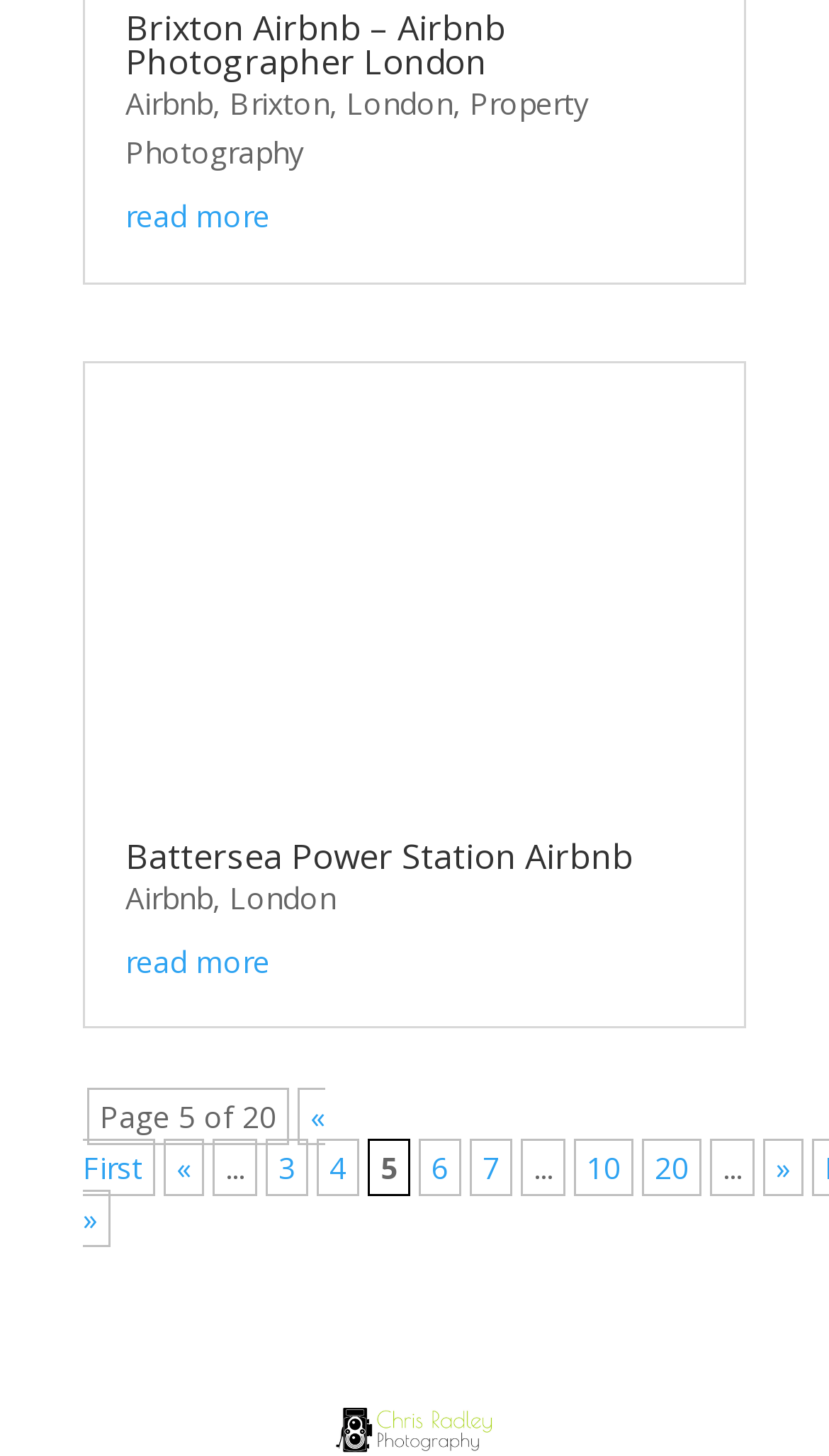Identify the bounding box coordinates of the clickable region to carry out the given instruction: "View 'Property Photography'".

[0.151, 0.056, 0.71, 0.119]